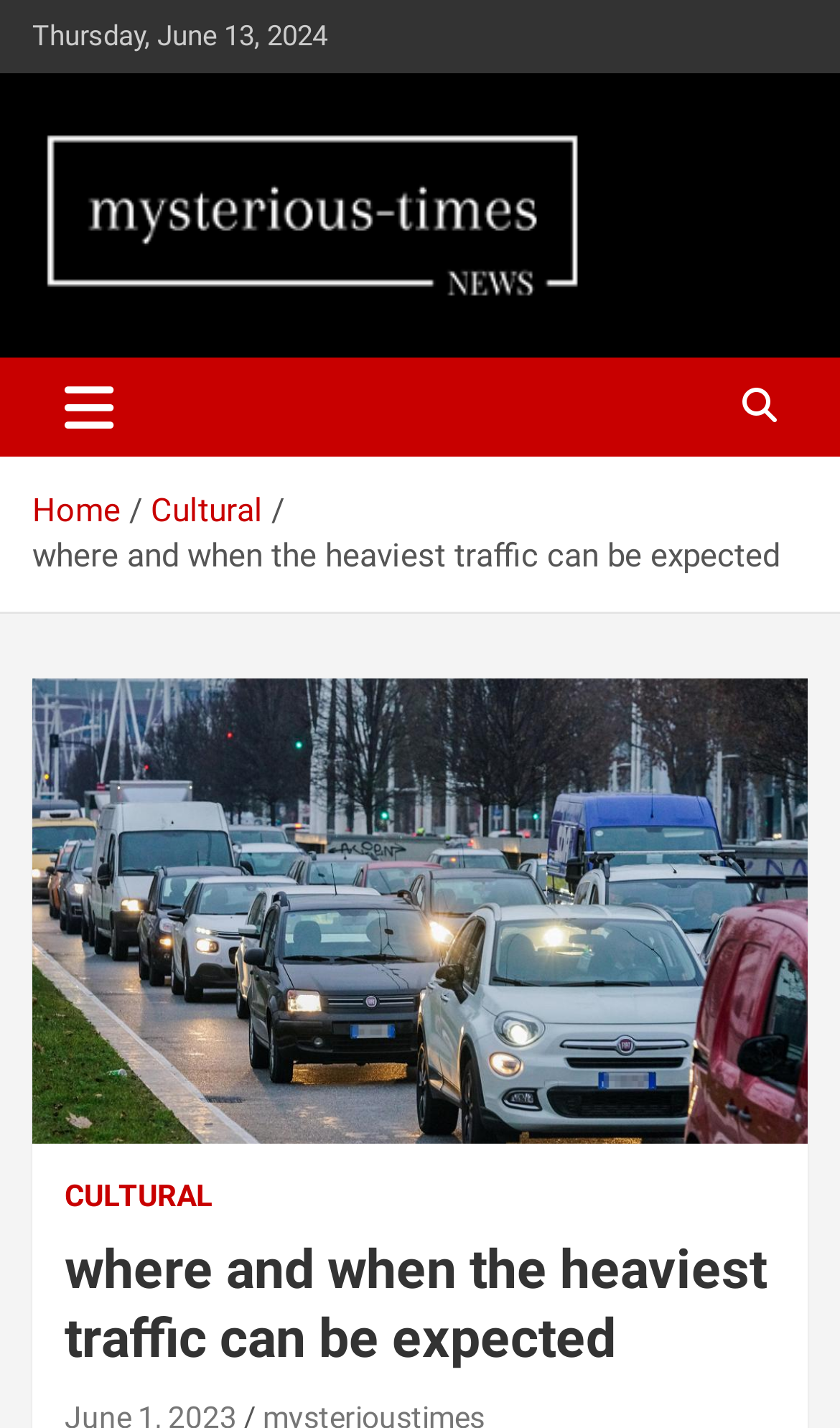Refer to the image and answer the question with as much detail as possible: What type of content does the website provide?

I found a static text element that describes the website as providing 'Top Stories and the latest News in world news, business, politics, health and pop culture'.